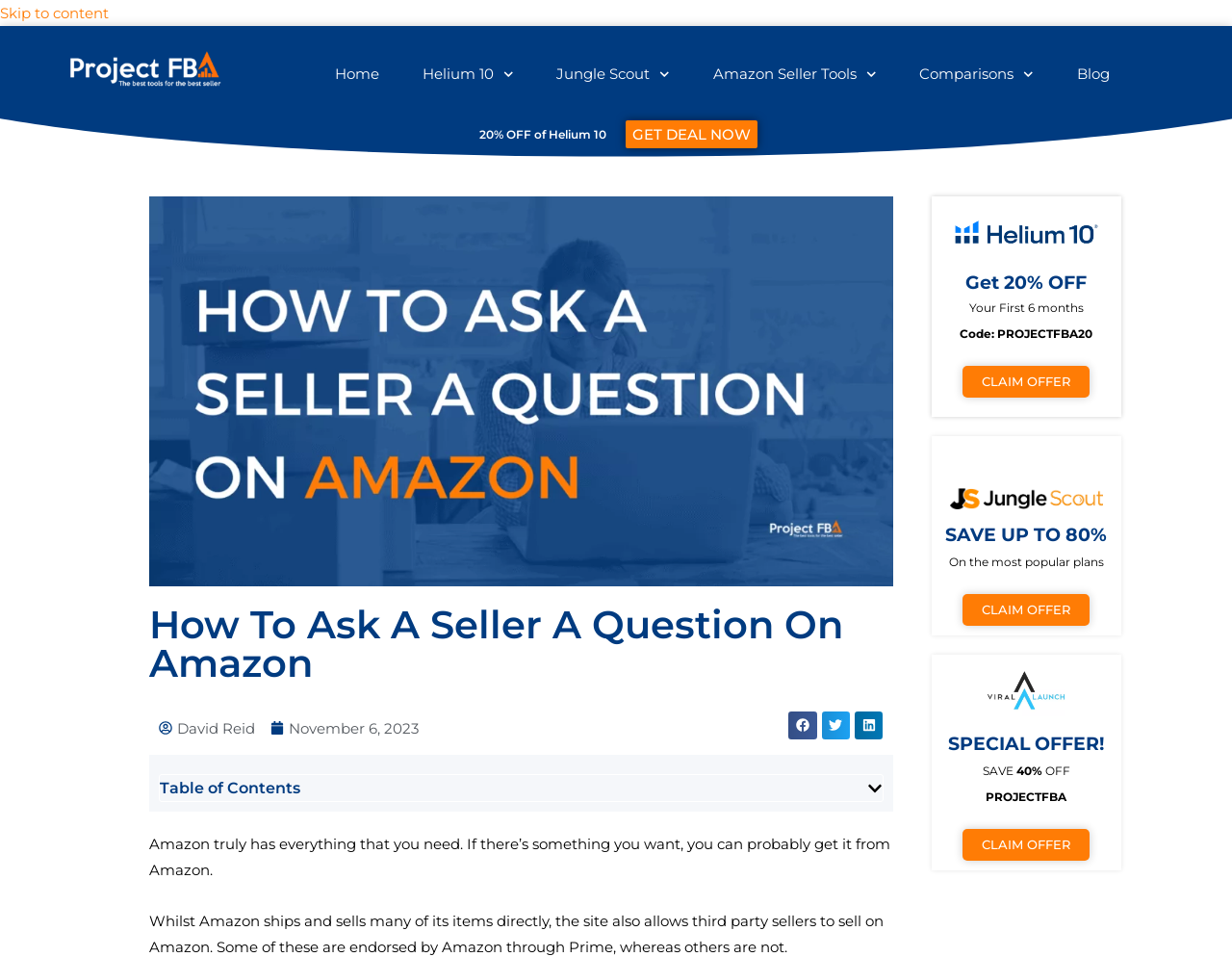What is the main difference between Amazon's direct sales and third-party sellers?
Please give a detailed answer to the question using the information shown in the image.

The webpage explains that Amazon sells some items directly, while others are sold by third-party sellers. The key difference is that some third-party sellers are endorsed by Amazon through Prime, which implies a level of quality and reliability.